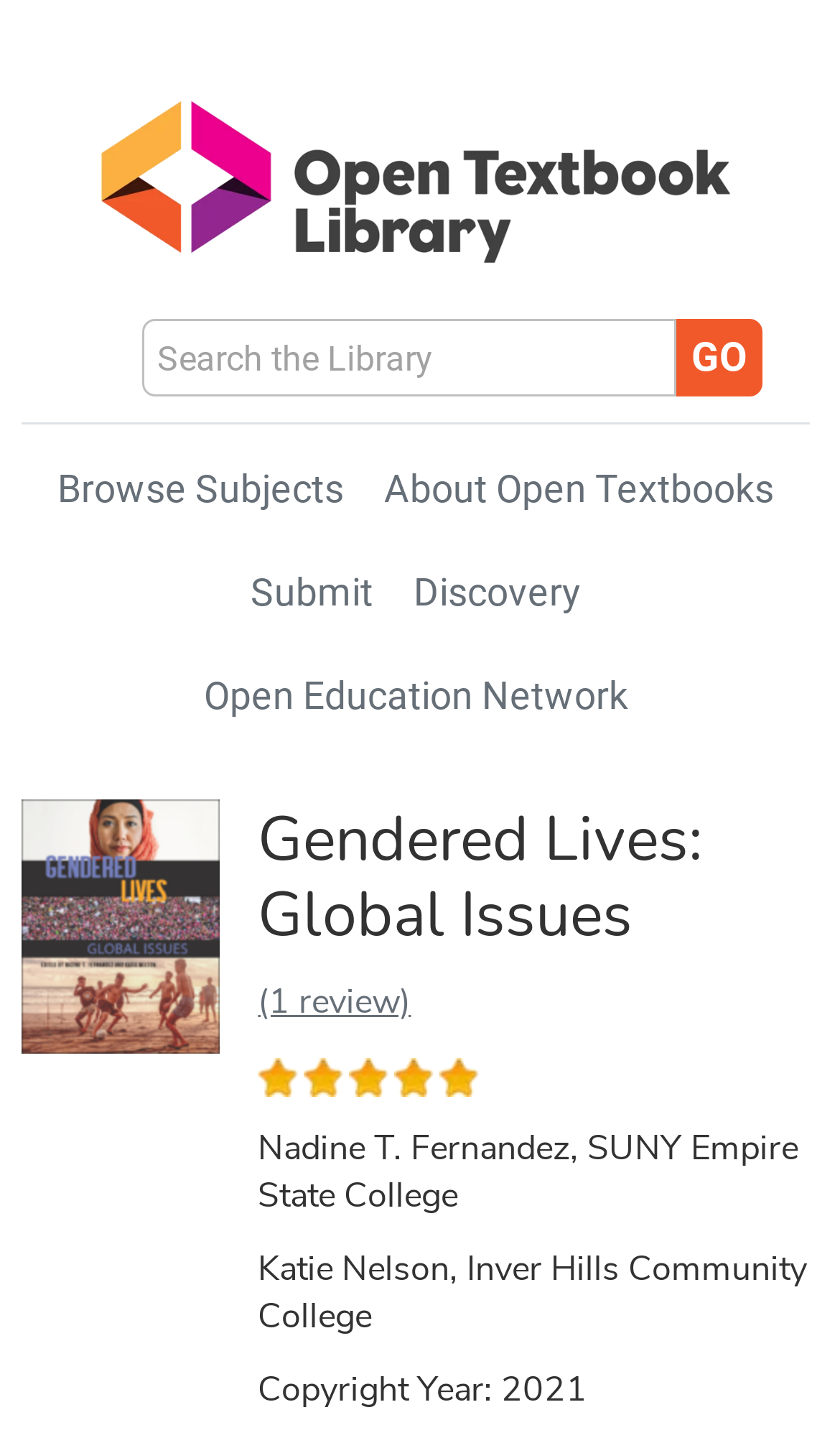Use the details in the image to answer the question thoroughly: 
What is the copyright year of this textbook?

I found the copyright year information at the bottom of the webpage, which states 'Copyright Year: 2021'.